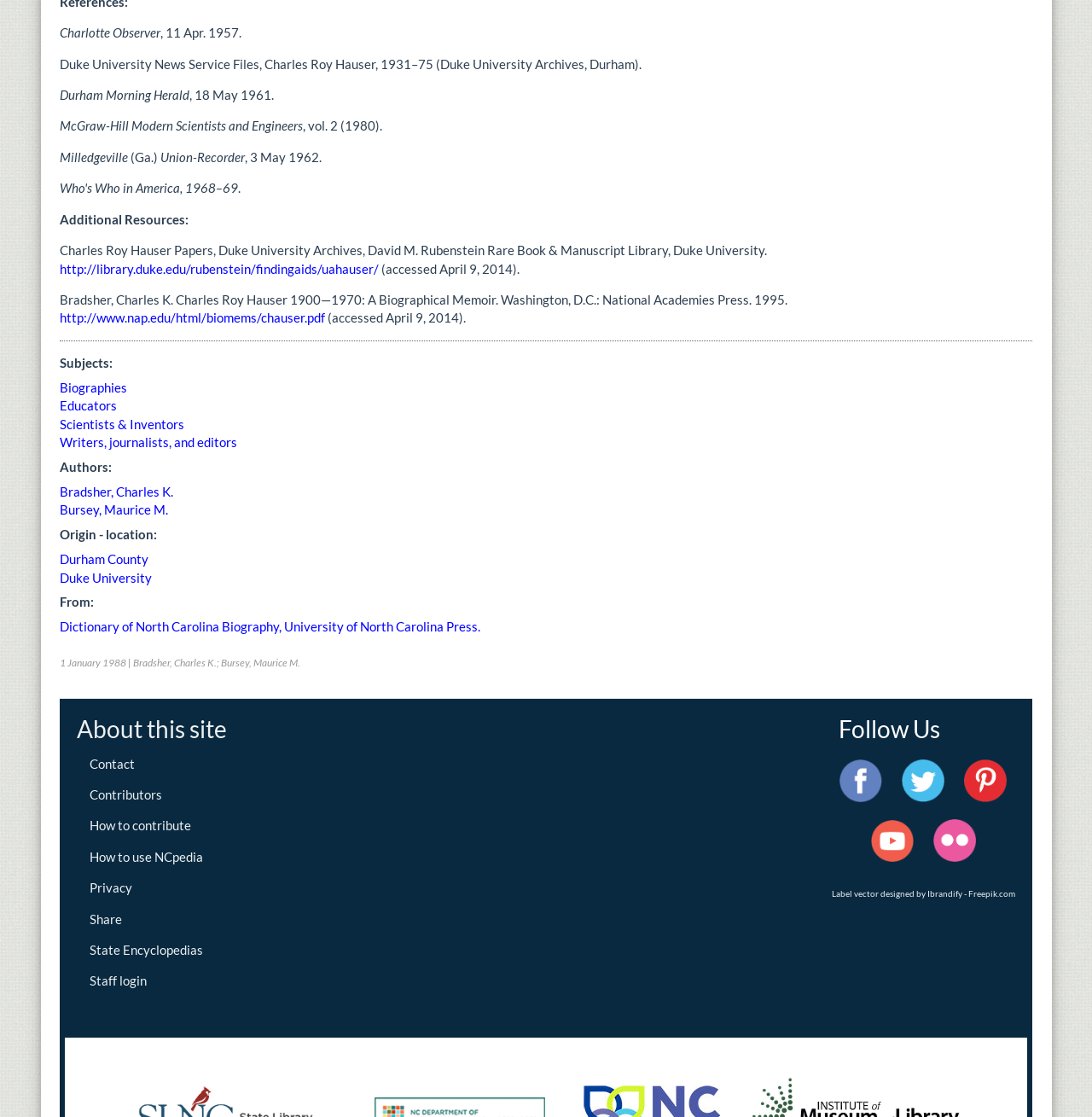Kindly determine the bounding box coordinates for the clickable area to achieve the given instruction: "Explore the resources related to Durham County".

[0.055, 0.494, 0.136, 0.507]